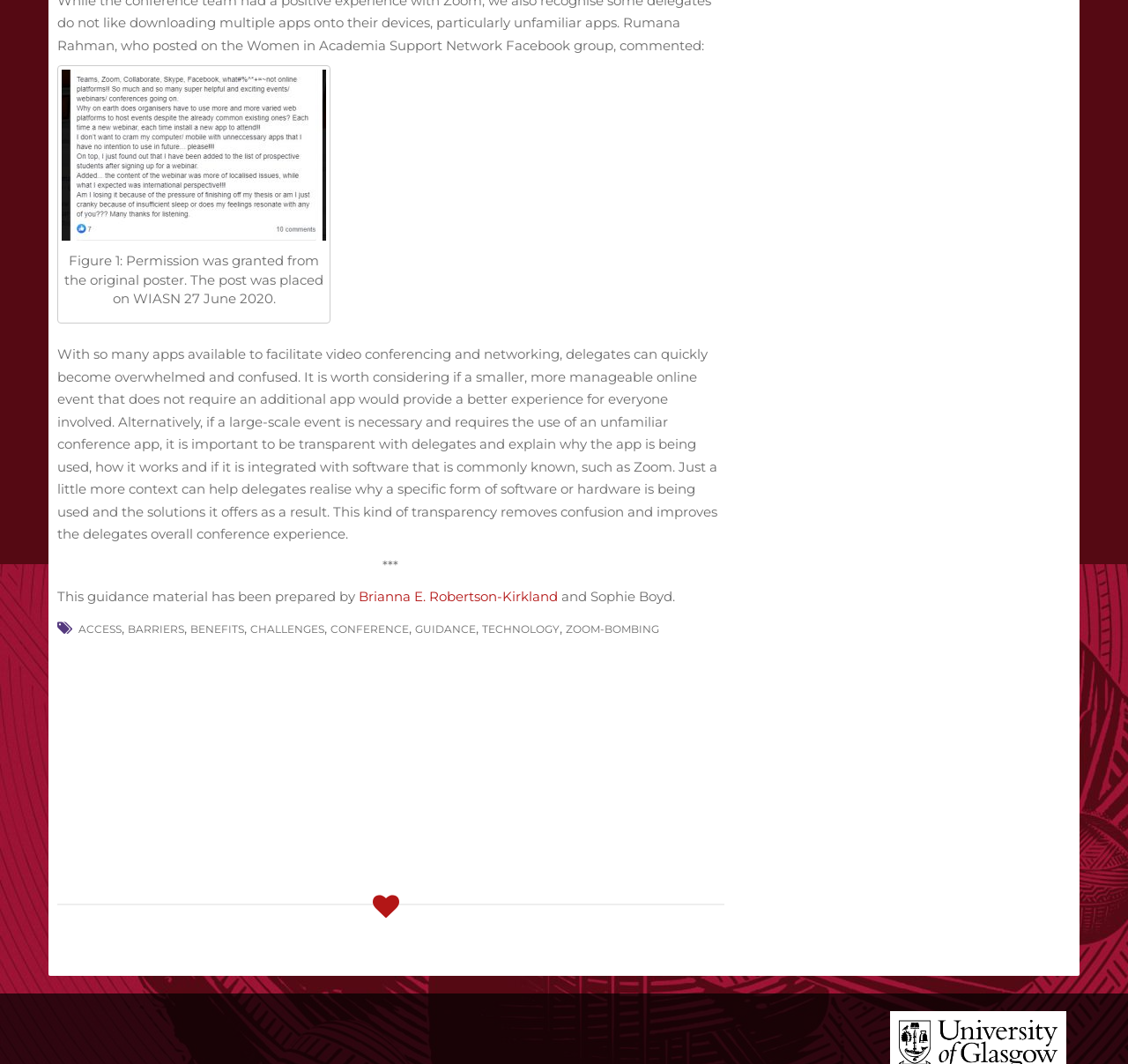What is the link at the bottom of the webpage?
Look at the screenshot and respond with a single word or phrase.

University of Glasgow